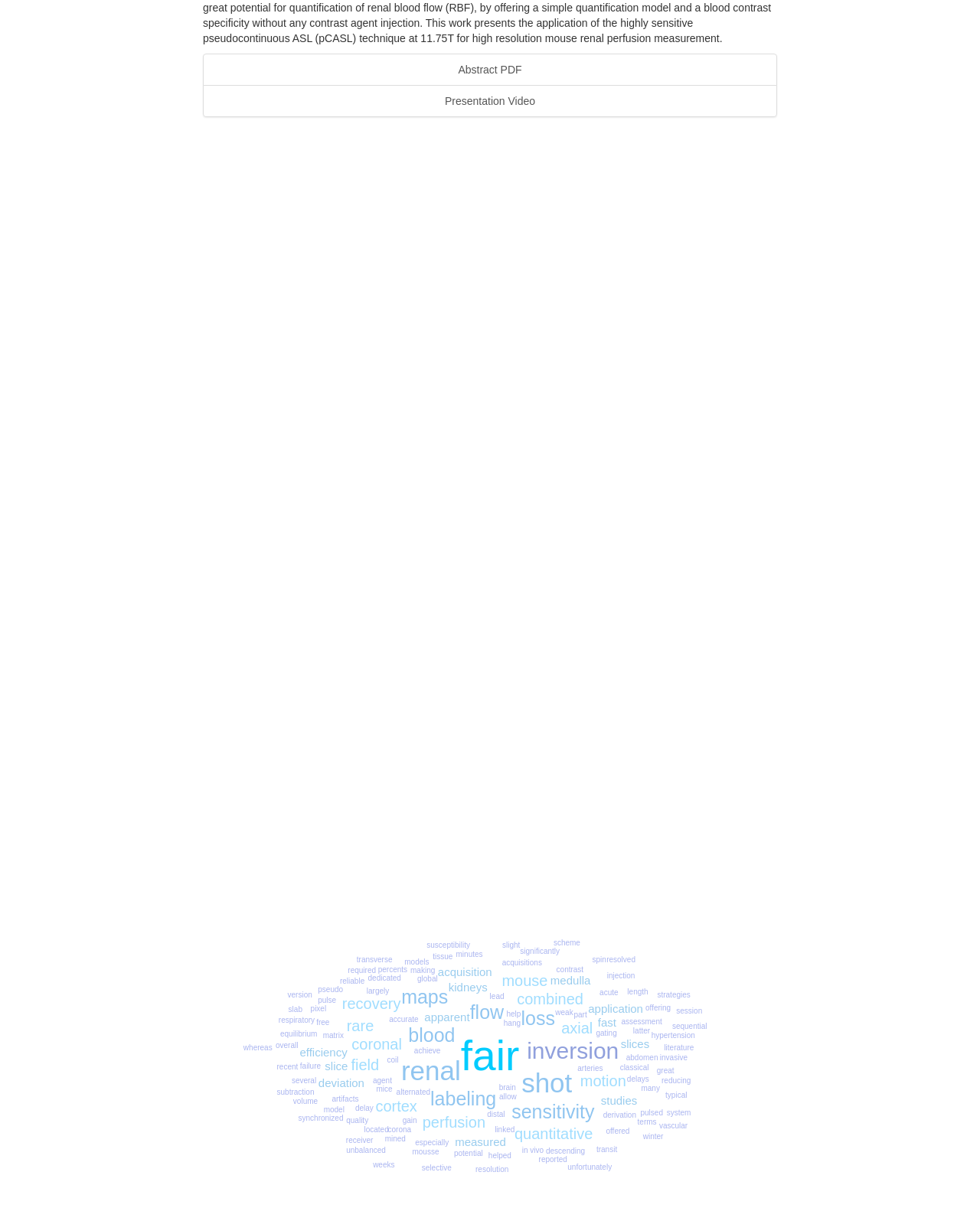Extract the bounding box of the UI element described as: "Presentation Video".

[0.207, 0.07, 0.793, 0.097]